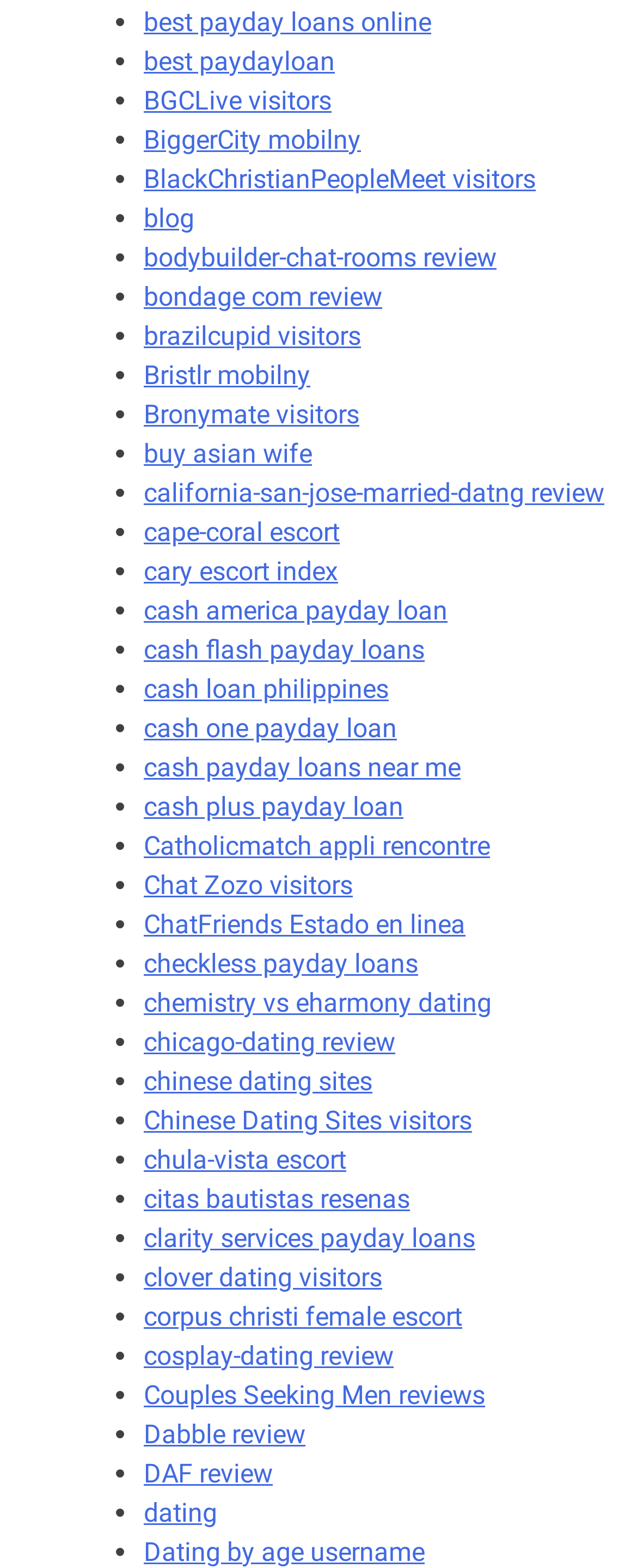Respond with a single word or phrase to the following question:
Are there any list markers on the webpage?

Yes